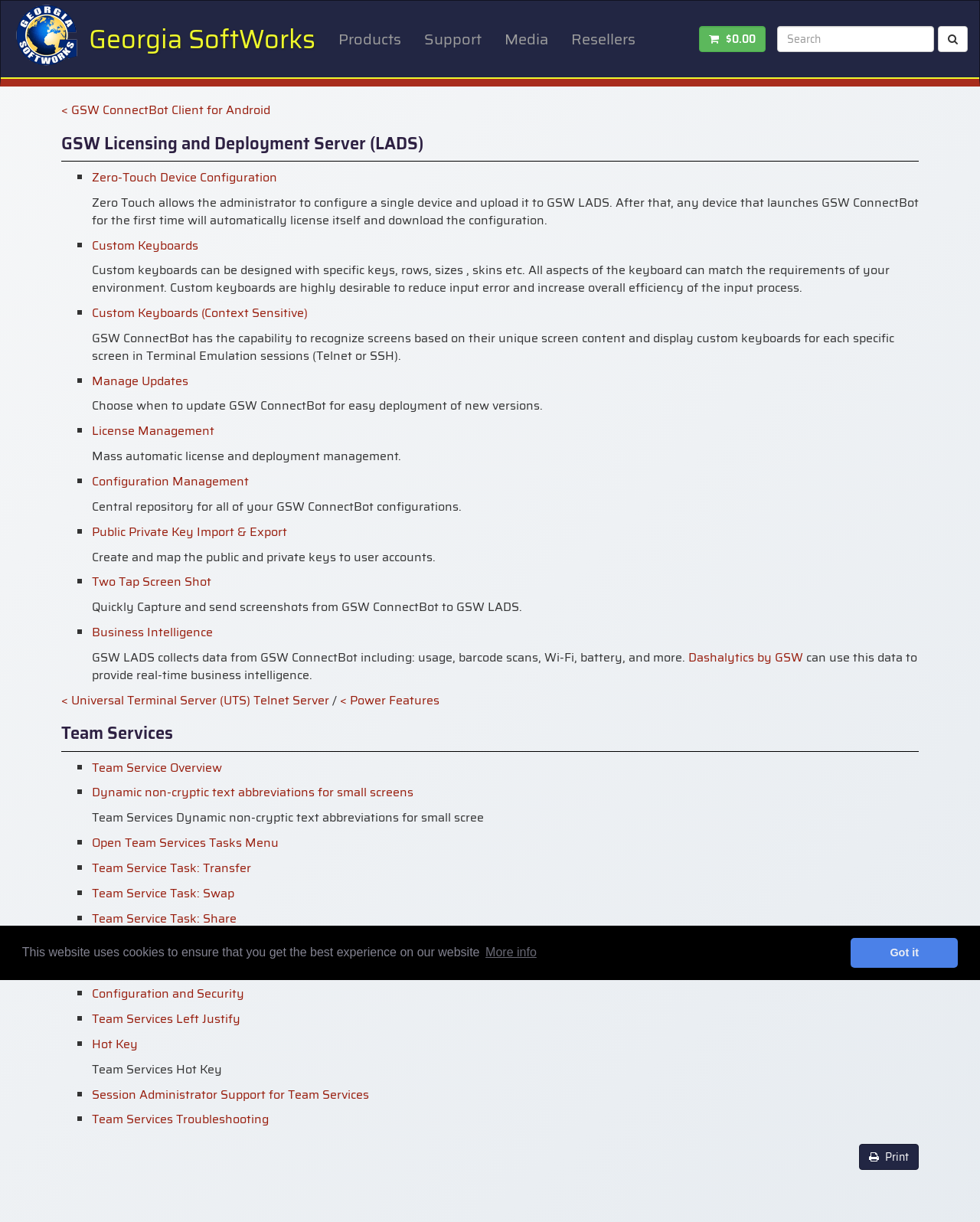Identify the bounding box coordinates of the clickable region to carry out the given instruction: "Search for something".

[0.793, 0.021, 0.953, 0.043]